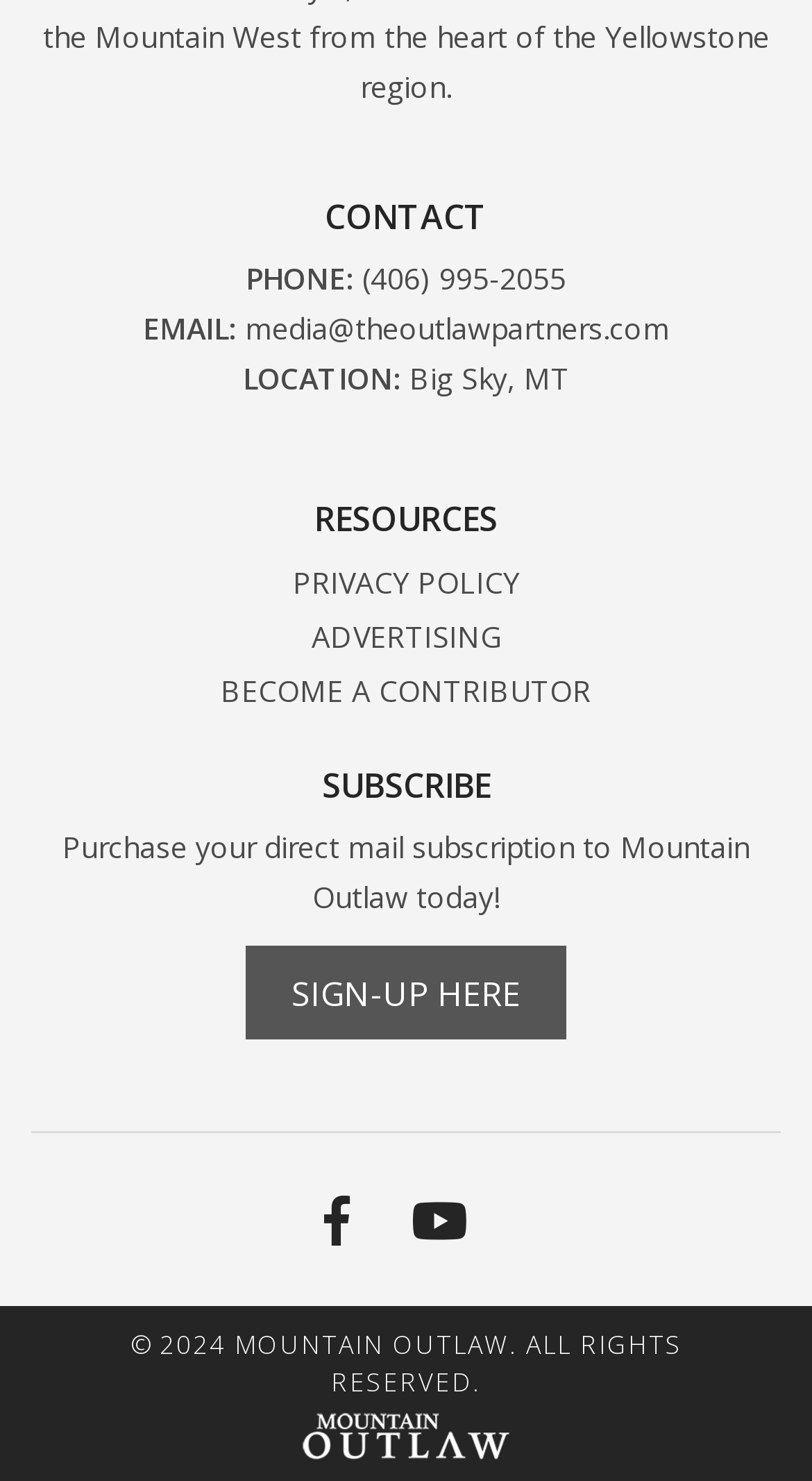How can I subscribe to Mountain Outlaw?
Using the information presented in the image, please offer a detailed response to the question.

I found the subscription option by looking at the 'SUBSCRIBE' section, where it says 'Purchase your direct mail subscription to Mountain Outlaw today!' followed by a 'SIGN-UP HERE' link.